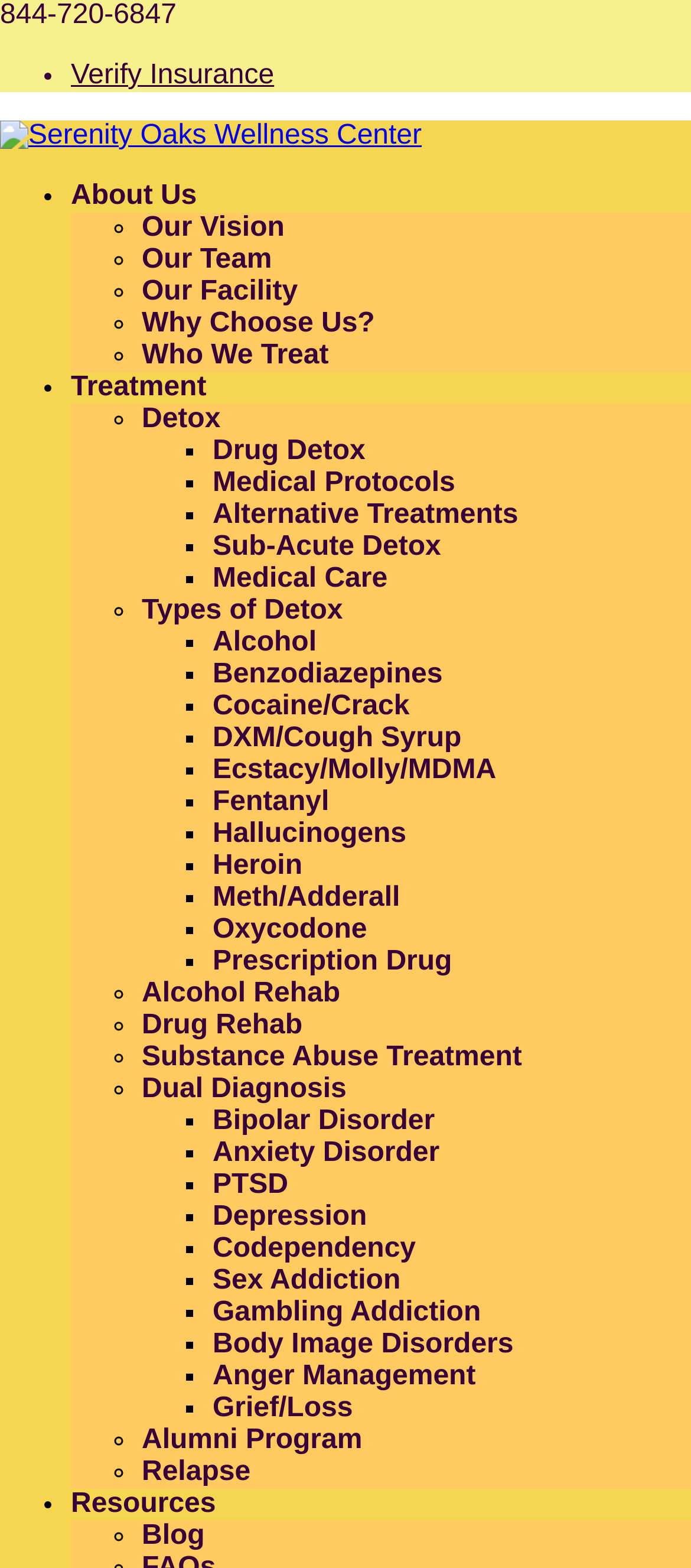What is the purpose of the 'Dual Diagnosis' treatment?
Give a comprehensive and detailed explanation for the question.

I found the purpose of the 'Dual Diagnosis' treatment by looking at the list of links under the 'Dual Diagnosis' section, which includes 'Bipolar Disorder', 'Anxiety Disorder', and many others, indicating that it is a treatment for co-occurring mental health conditions.